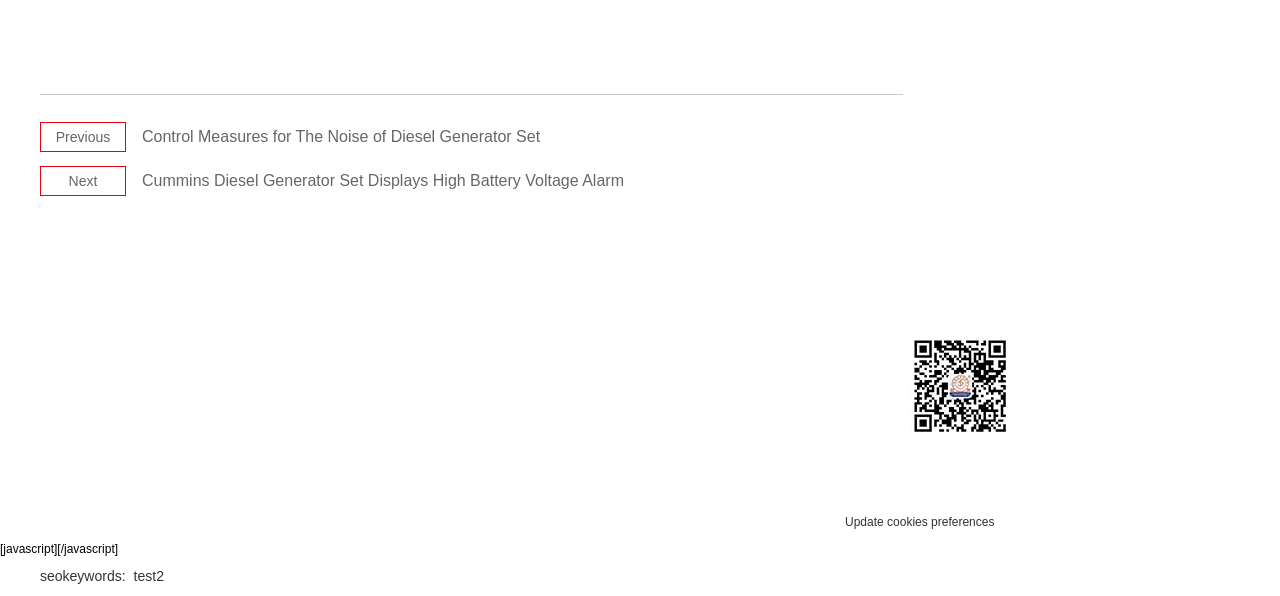What is the copyright information?
Look at the image and provide a short answer using one word or a phrase.

Copyright © Guangxi Dingbo Power Equipment Manufacturing Co., Ltd.